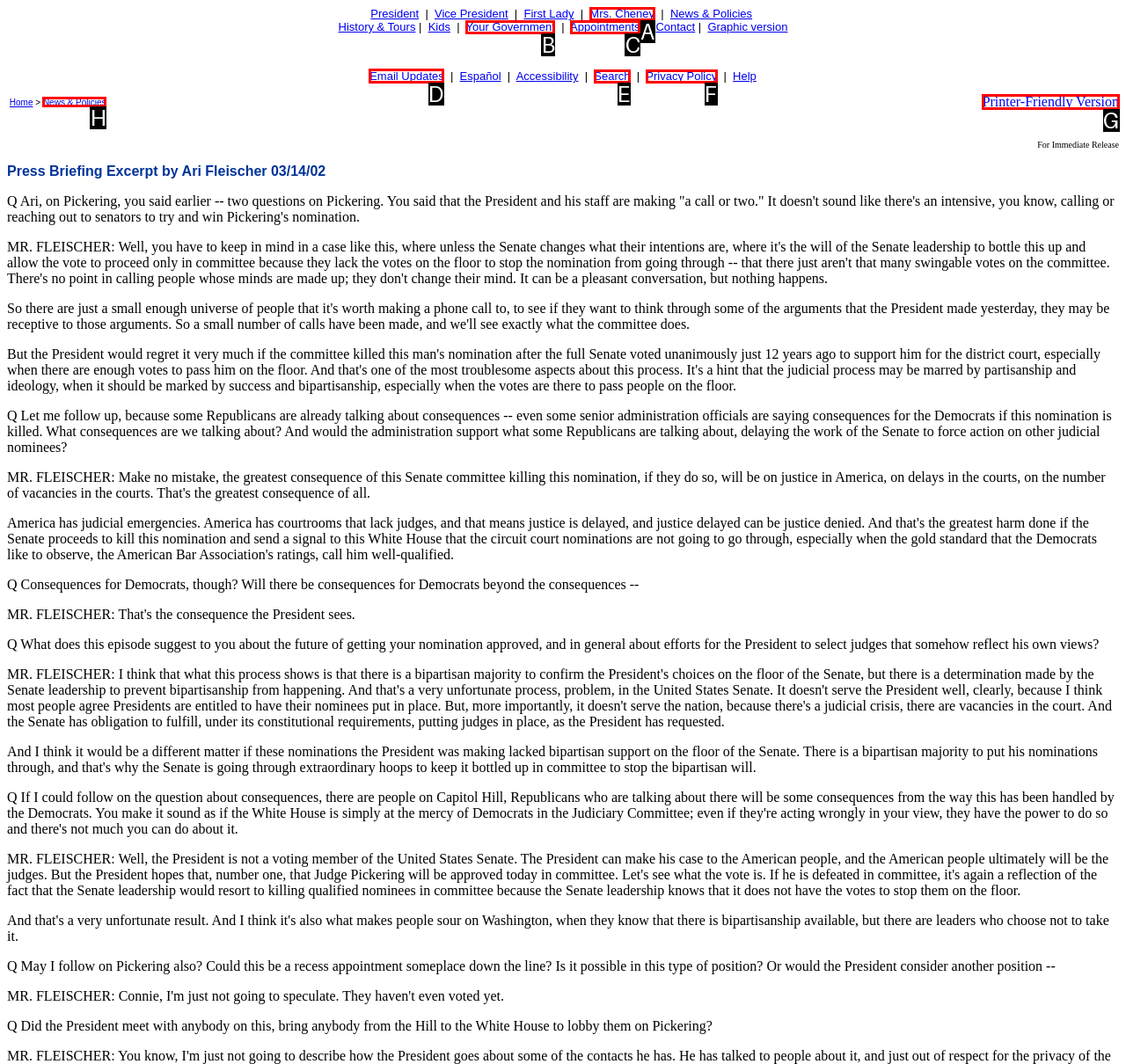Determine the letter of the UI element that will complete the task: Get Email Updates
Reply with the corresponding letter.

D